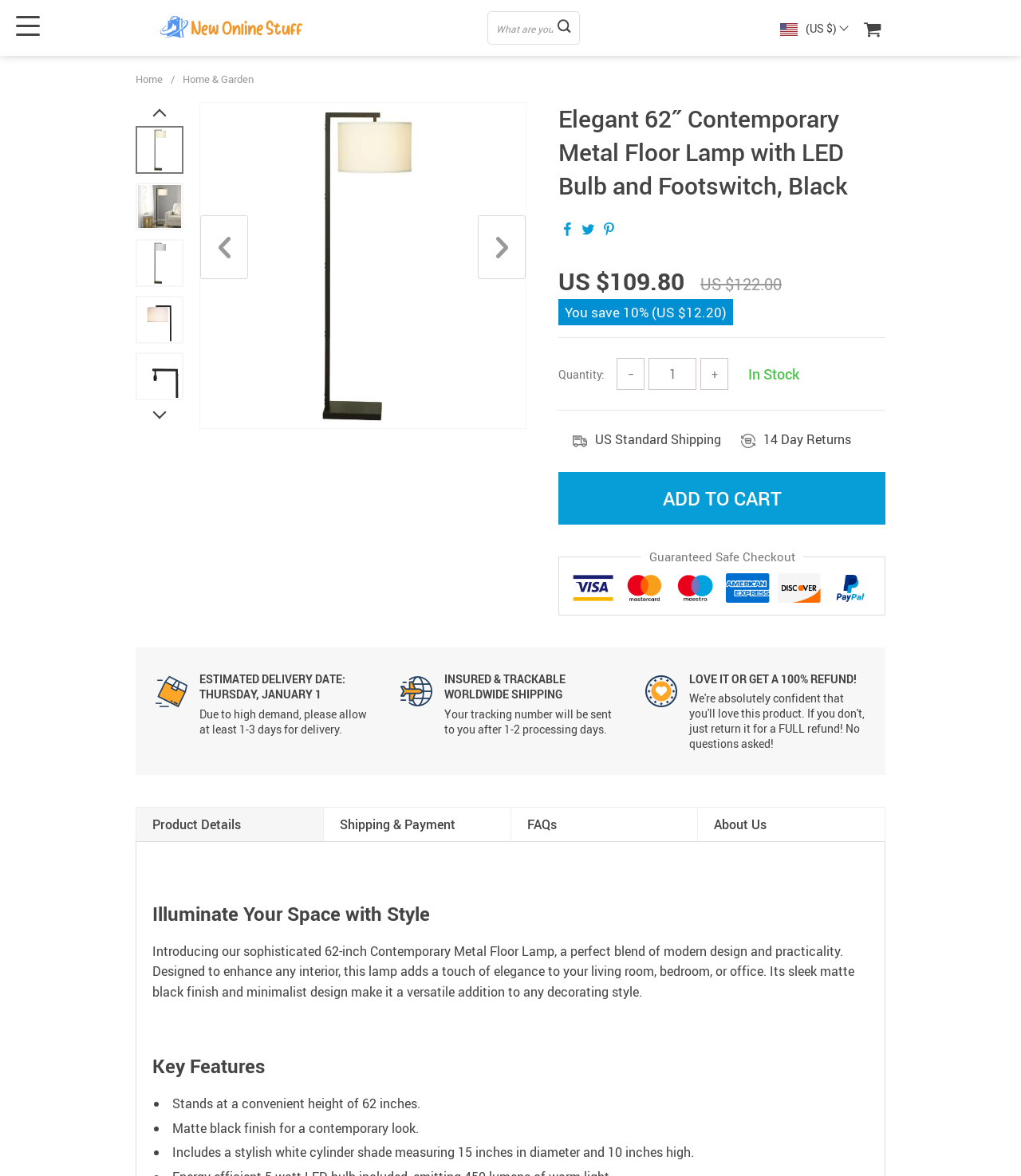Bounding box coordinates are specified in the format (top-left x, top-left y, bottom-right x, bottom-right y). All values are floating point numbers bounded between 0 and 1. Please provide the bounding box coordinate of the region this sentence describes: Home & Garden

[0.179, 0.061, 0.248, 0.073]